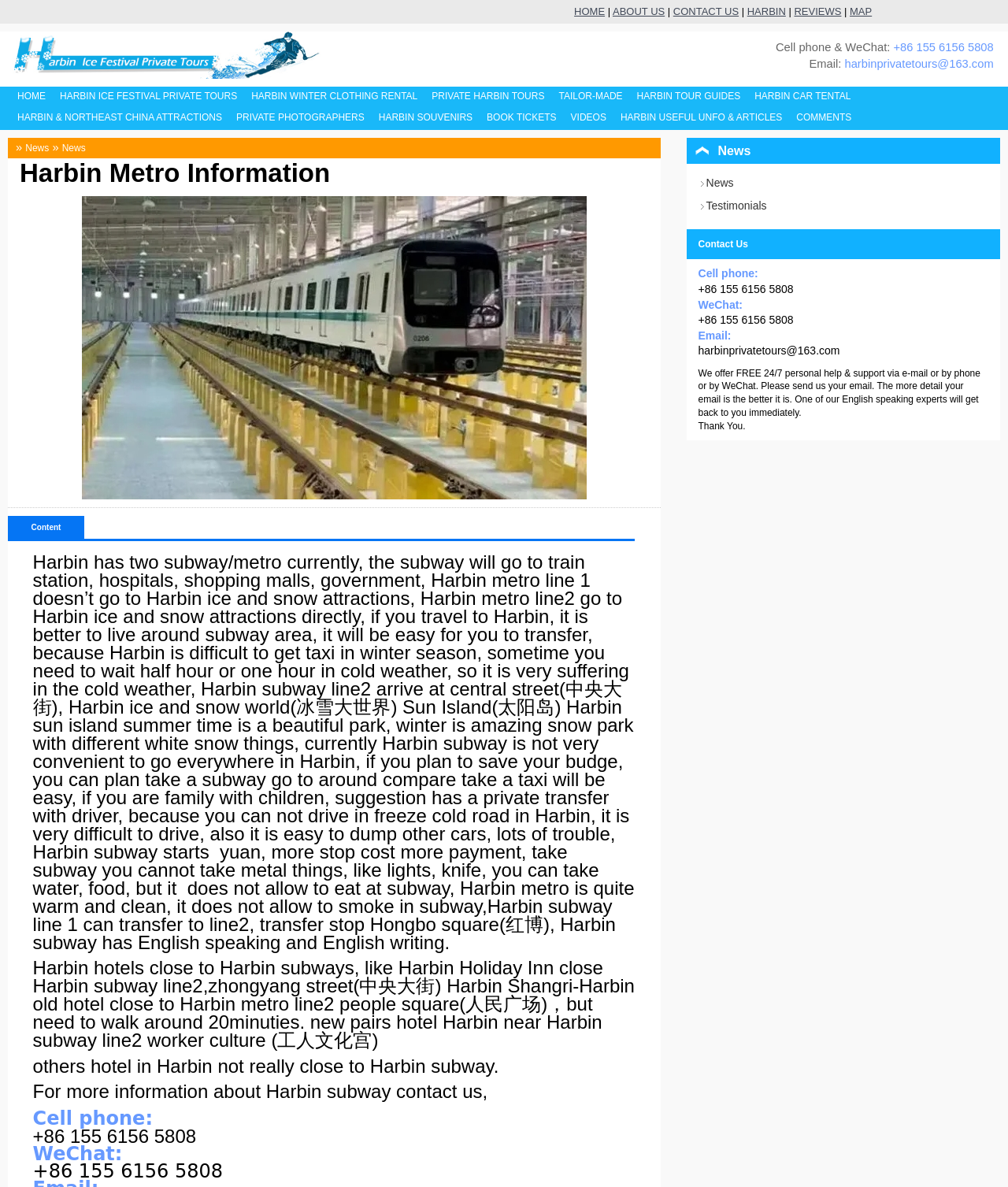Carefully examine the image and provide an in-depth answer to the question: What is the purpose of the 'BOOK TICKETS' section?

The 'BOOK TICKETS' section on the webpage appears to be designed for visitors to book tickets for various attractions, such as Ice and Snow World, Siberia Tiger Park, and others, which are mentioned on the webpage.